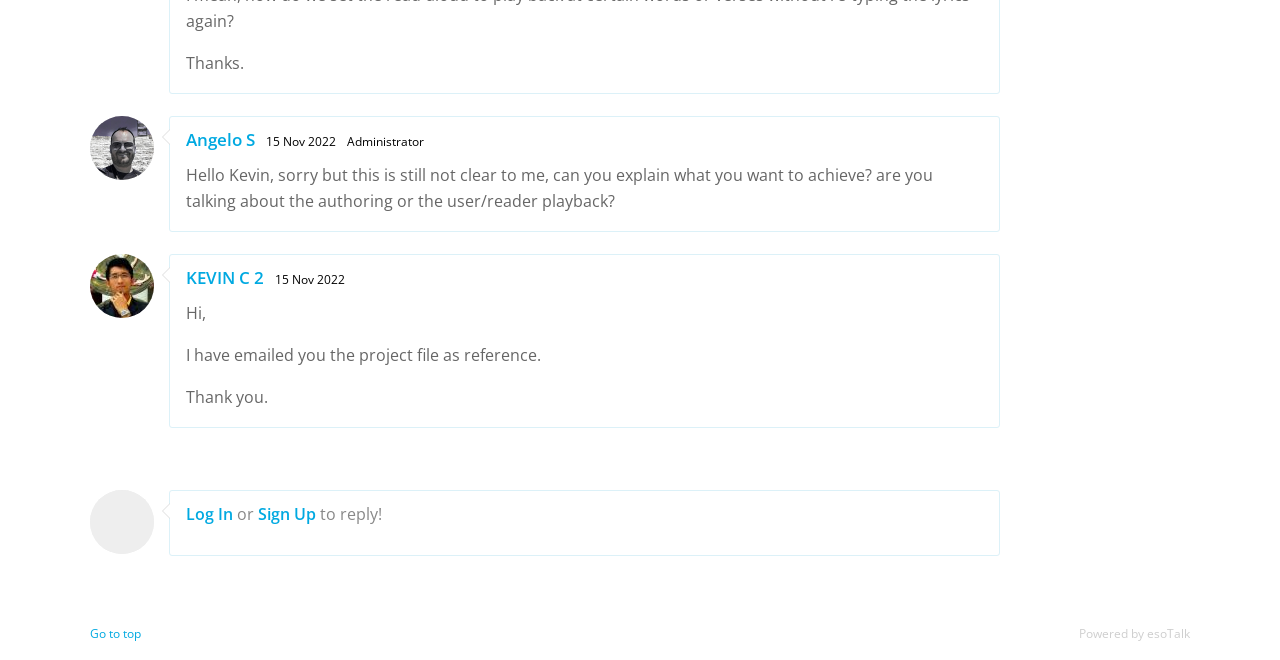Identify the bounding box coordinates for the UI element described by the following text: "Powered by esoTalk". Provide the coordinates as four float numbers between 0 and 1, in the format [left, top, right, bottom].

[0.843, 0.917, 0.93, 0.943]